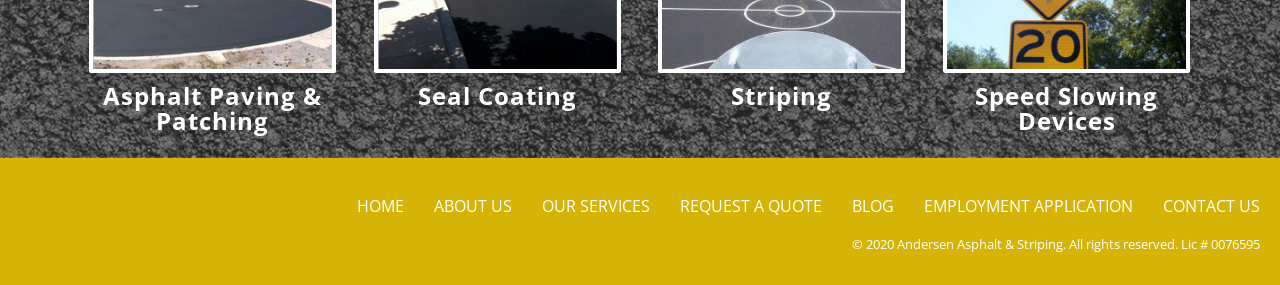Please indicate the bounding box coordinates of the element's region to be clicked to achieve the instruction: "go to Asphalt Paving & Patching page". Provide the coordinates as four float numbers between 0 and 1, i.e., [left, top, right, bottom].

[0.08, 0.278, 0.251, 0.482]